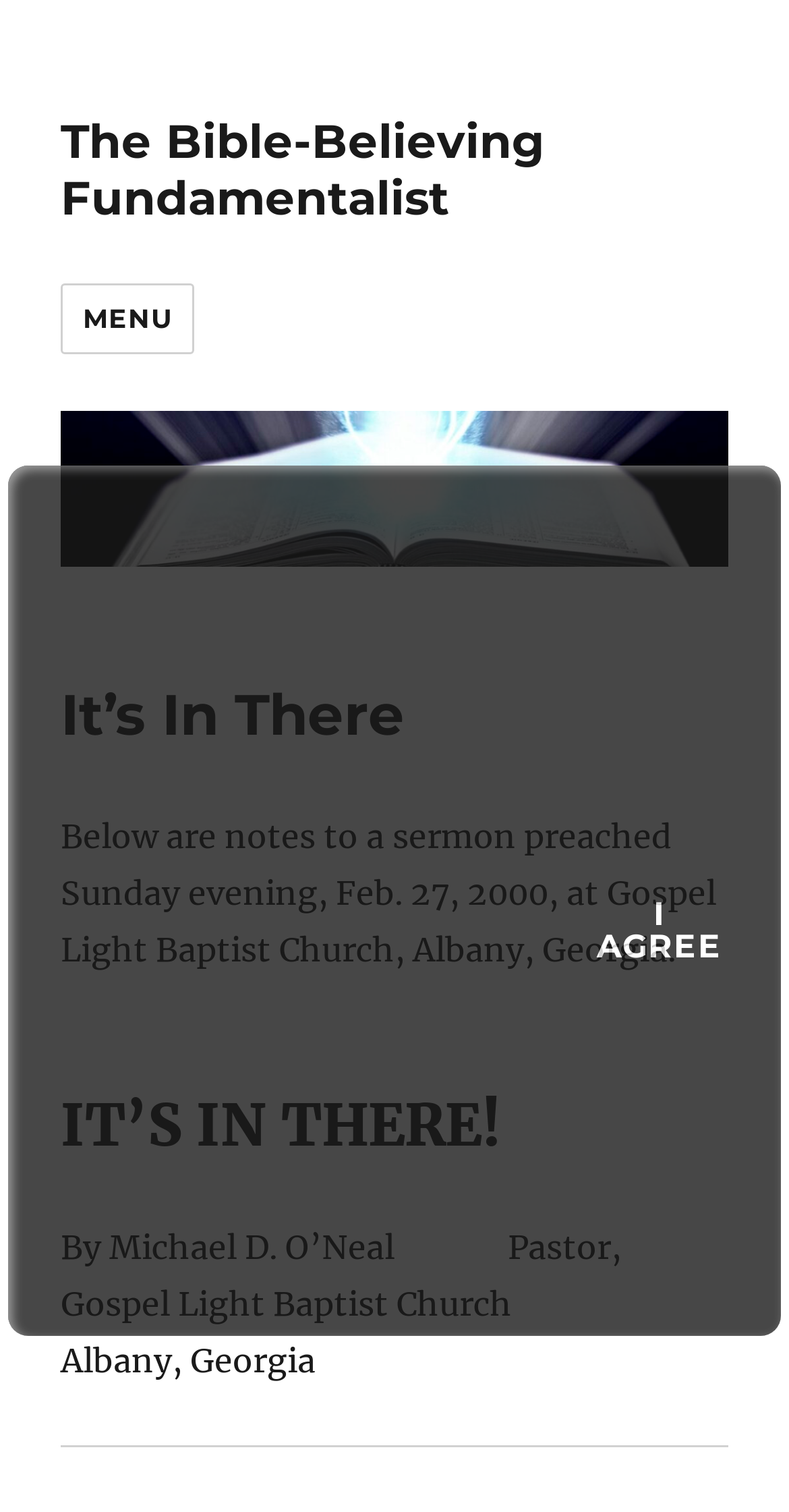Please predict the bounding box coordinates (top-left x, top-left y, bottom-right x, bottom-right y) for the UI element in the screenshot that fits the description: I agree

[0.72, 0.576, 0.95, 0.653]